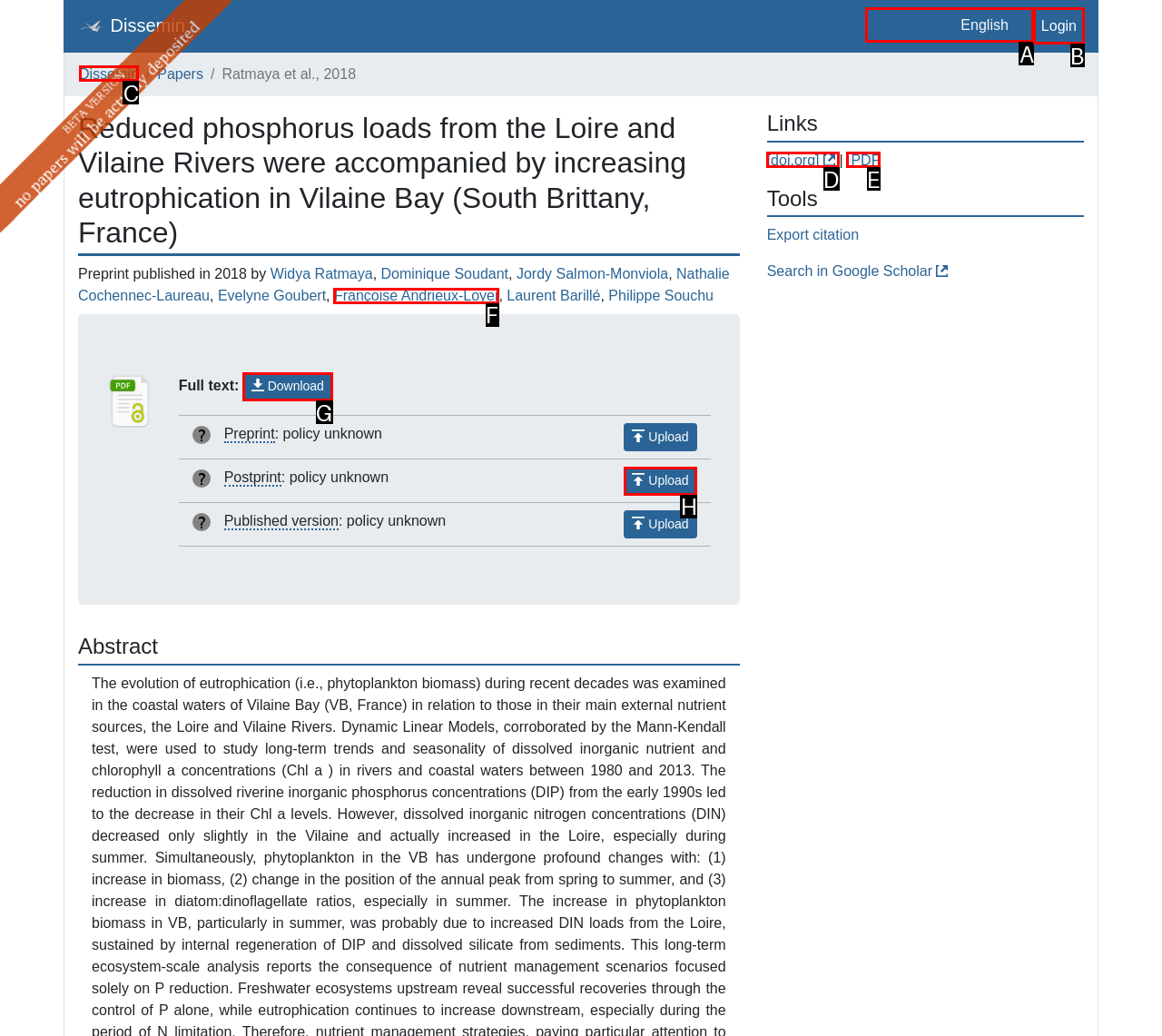Pick the option that should be clicked to perform the following task: Download the full text
Answer with the letter of the selected option from the available choices.

G